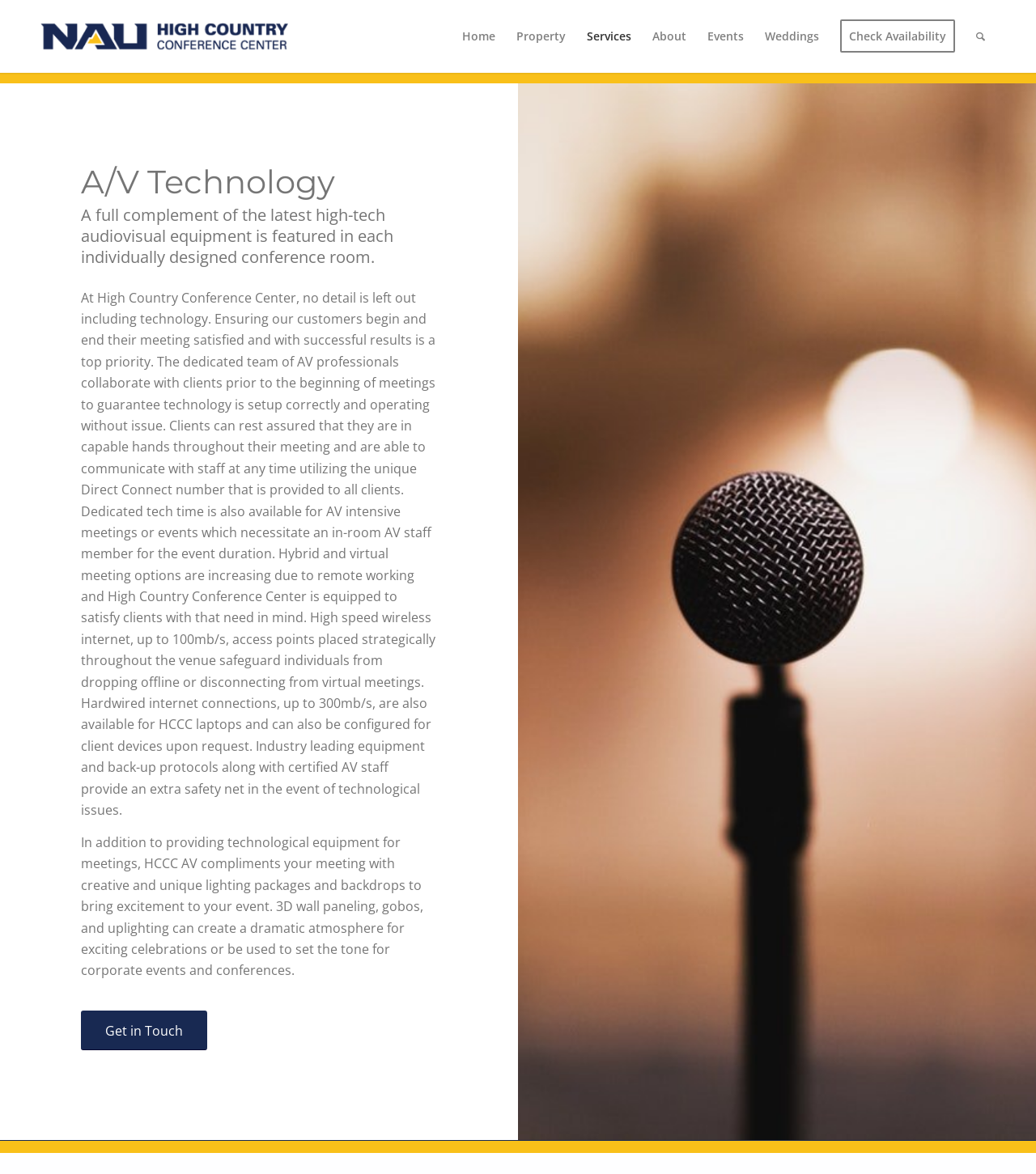Find the bounding box coordinates for the HTML element described as: "Search". The coordinates should consist of four float values between 0 and 1, i.e., [left, top, right, bottom].

[0.932, 0.0, 0.961, 0.062]